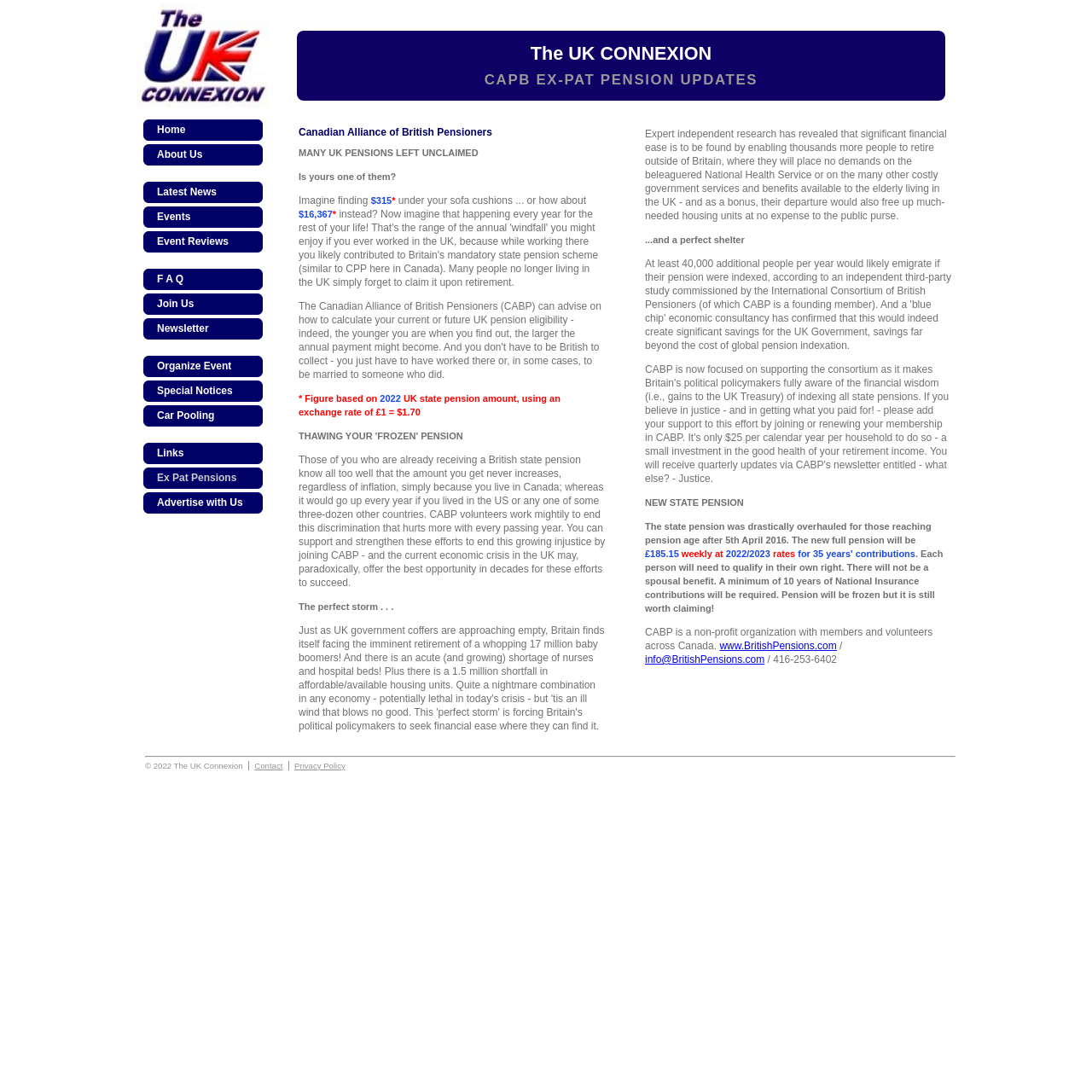What is the weekly state pension amount?
Look at the image and respond with a one-word or short phrase answer.

£185.15